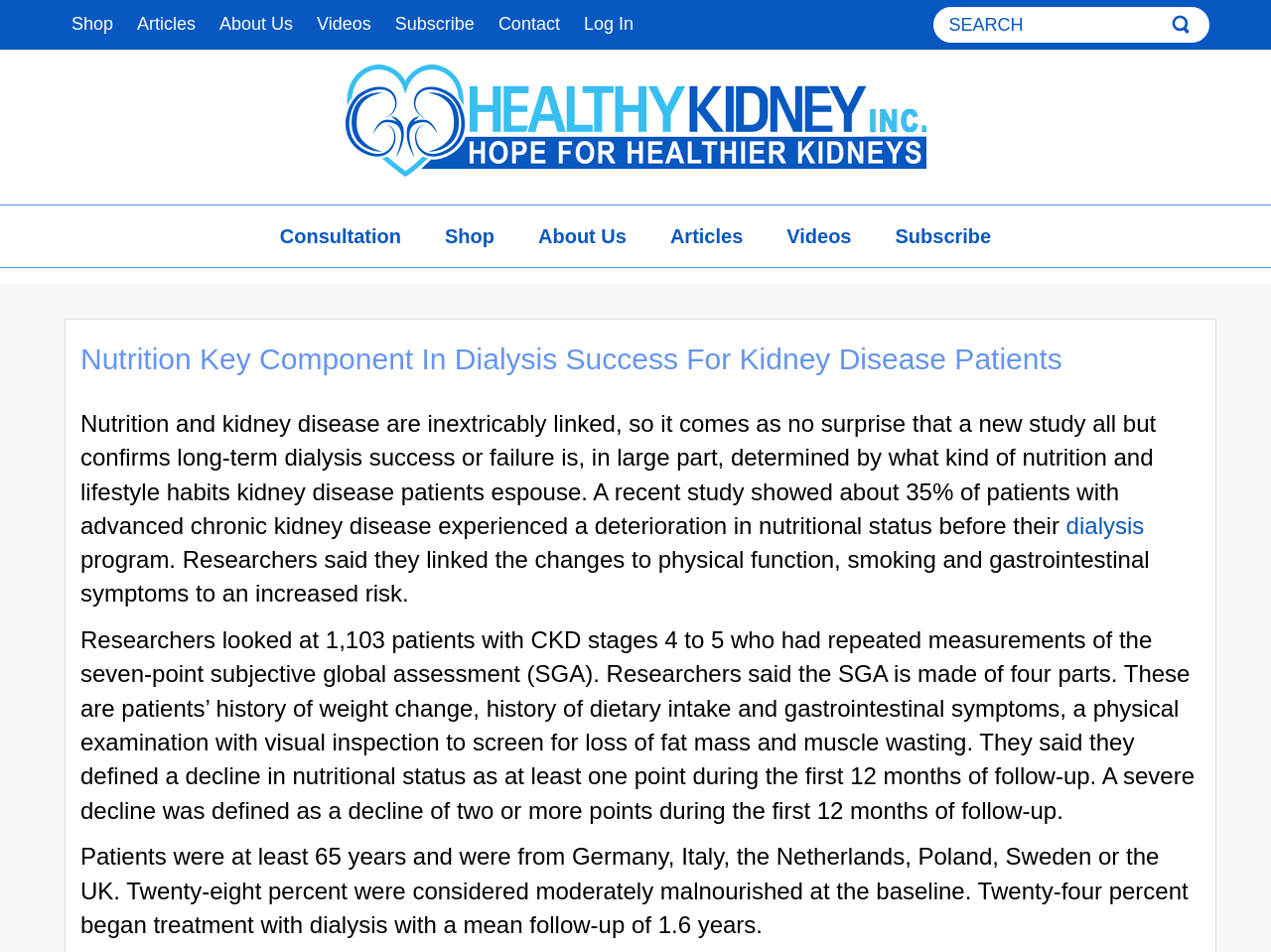Utilize the details in the image to give a detailed response to the question: How many patients were considered moderately malnourished at the baseline?

The text states, 'Twenty-eight percent were considered moderately malnourished at the baseline.'